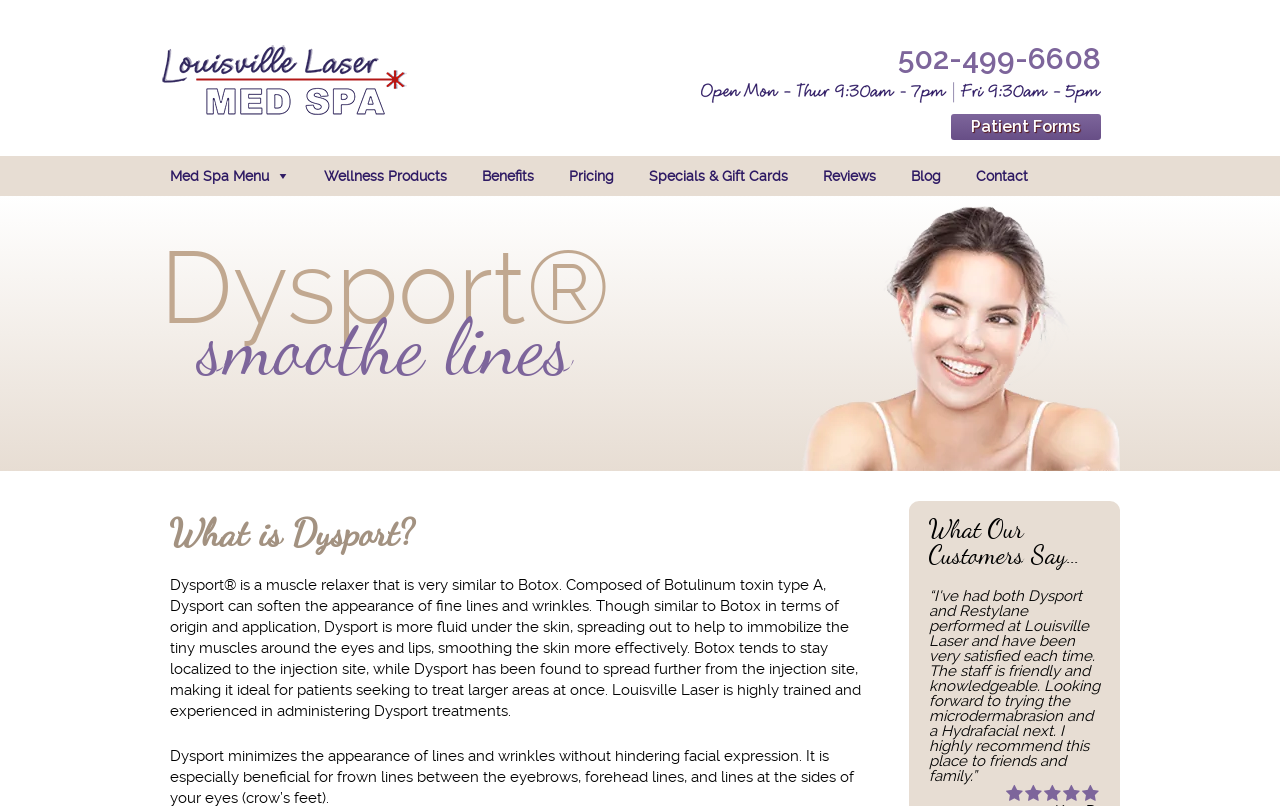Identify the bounding box for the UI element described as: "Specials & Gift Cards". Ensure the coordinates are four float numbers between 0 and 1, formatted as [left, top, right, bottom].

[0.499, 0.194, 0.635, 0.243]